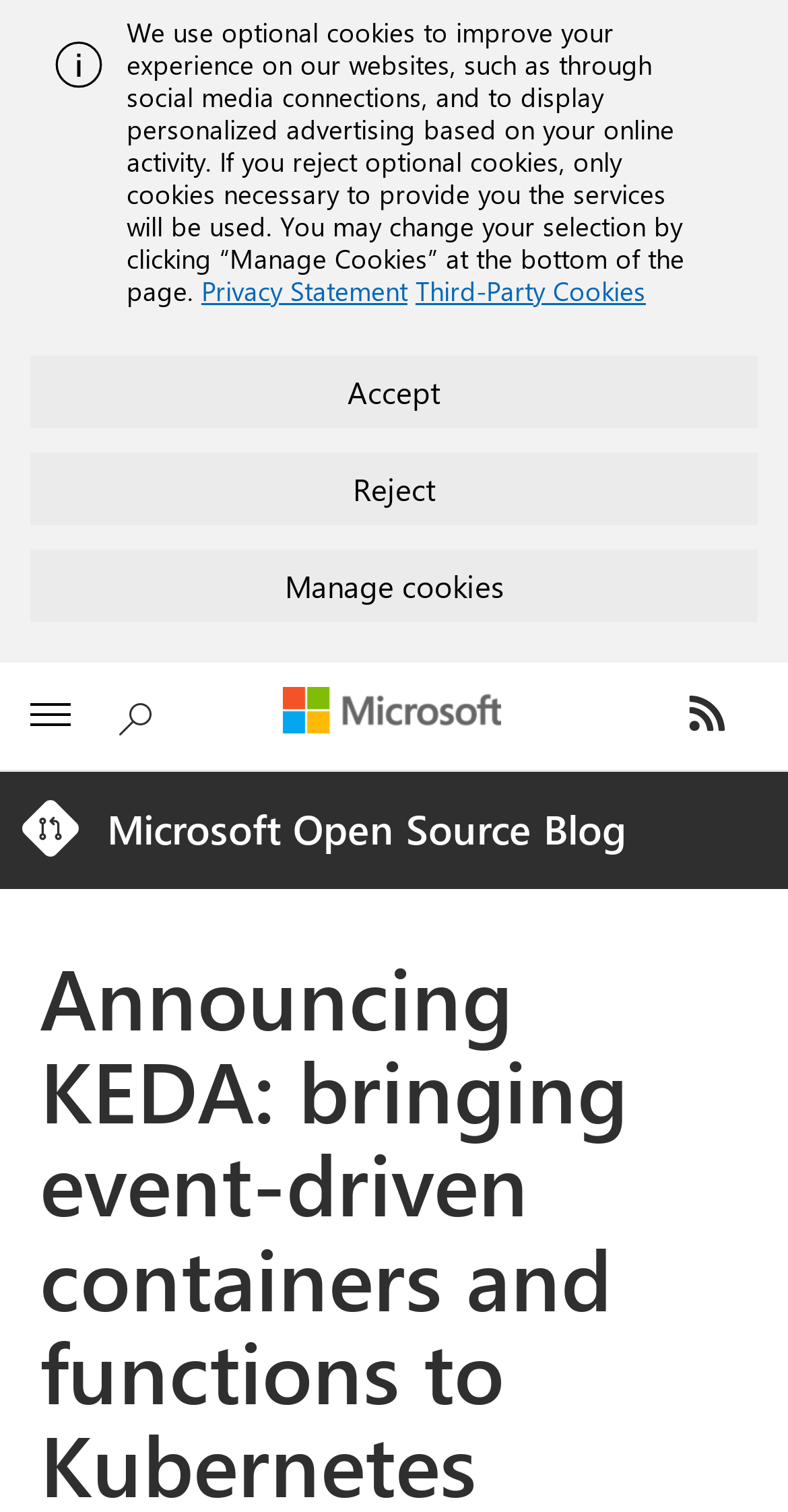Provide a brief response in the form of a single word or phrase:
What is the topic of the blog post?

KEDA and Kubernetes